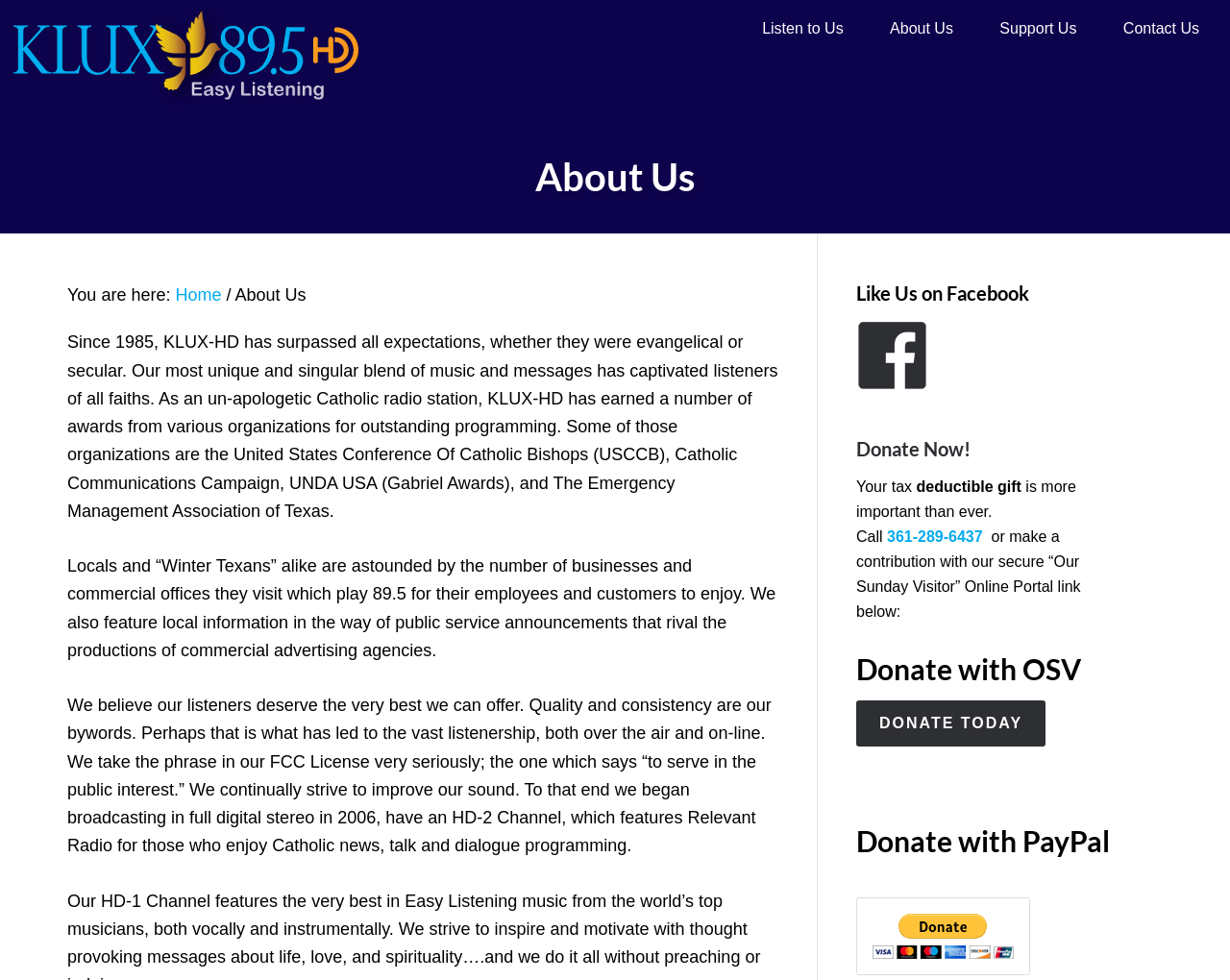What is the name of the radio station?
Using the details shown in the screenshot, provide a comprehensive answer to the question.

The name of the radio station can be found in the top-left corner of the webpage, where it says 'About Us - KLUX 89.5'. It is also mentioned in the link 'KLUX 89.5' at the top of the page.